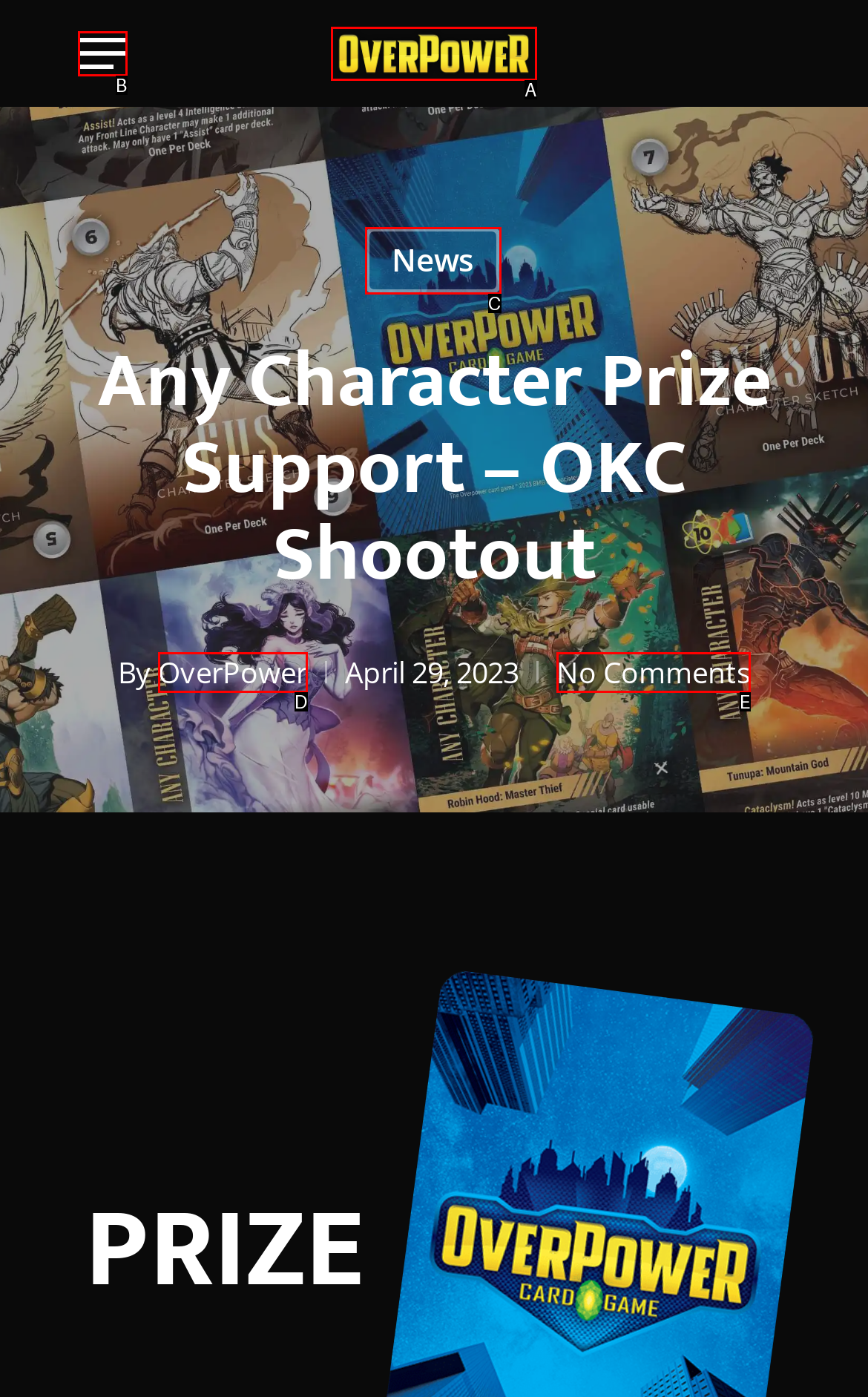Identify the HTML element that corresponds to the description: No Comments Provide the letter of the matching option directly from the choices.

E